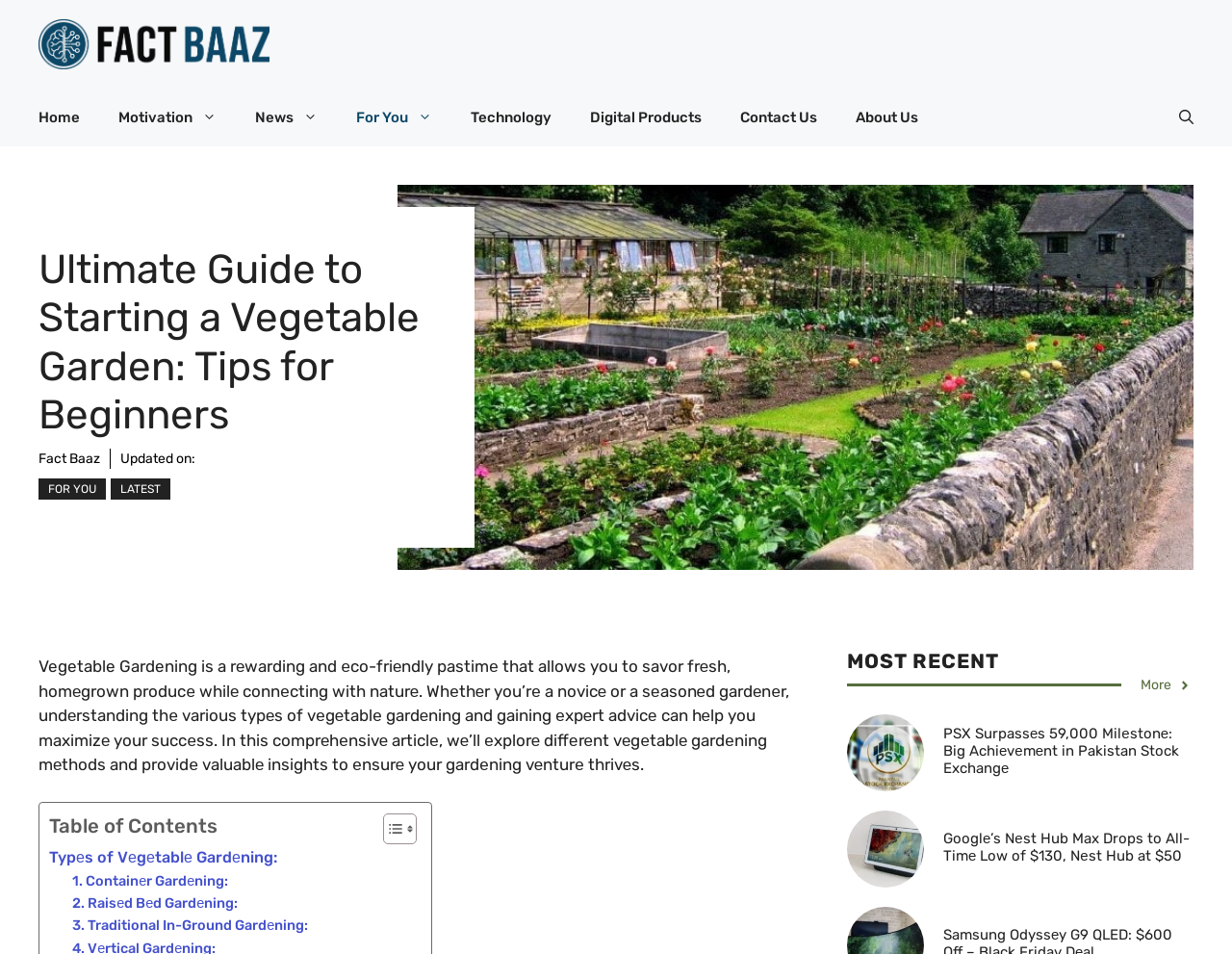Please specify the bounding box coordinates of the element that should be clicked to execute the given instruction: 'Open the search'. Ensure the coordinates are four float numbers between 0 and 1, expressed as [left, top, right, bottom].

[0.941, 0.093, 0.984, 0.153]